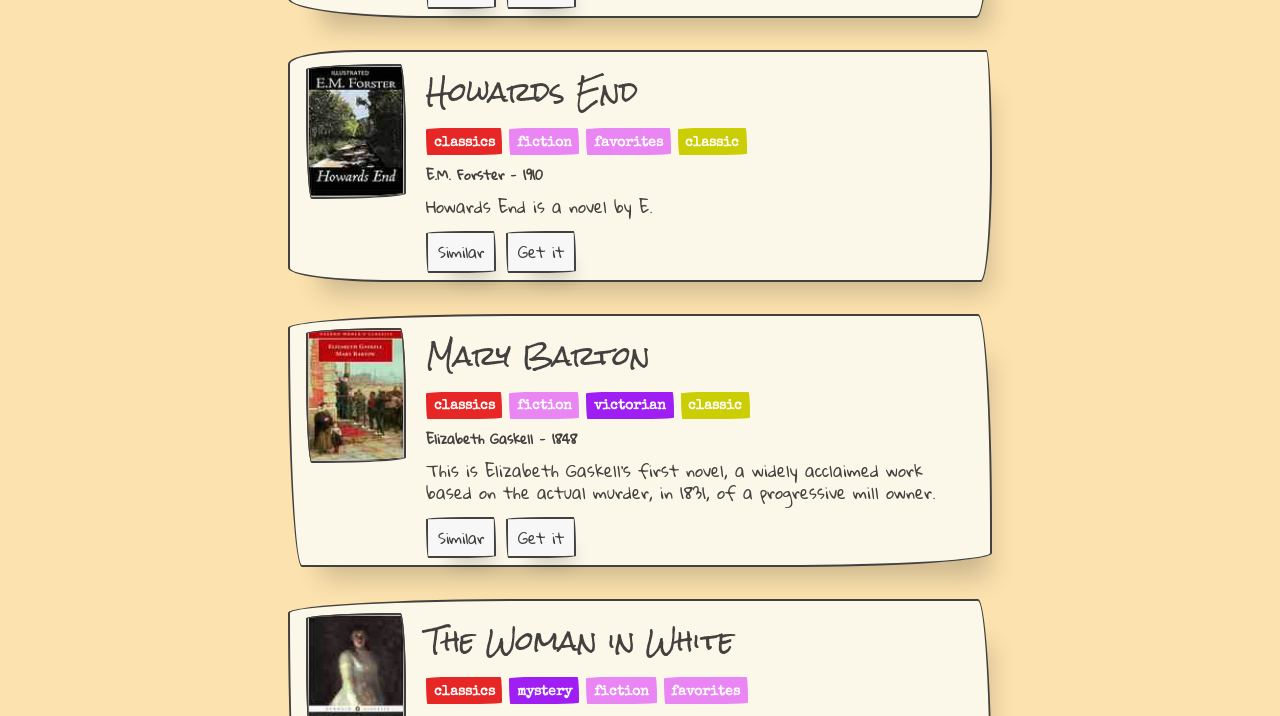What is the genre of the second book?
From the image, respond using a single word or phrase.

Victorian